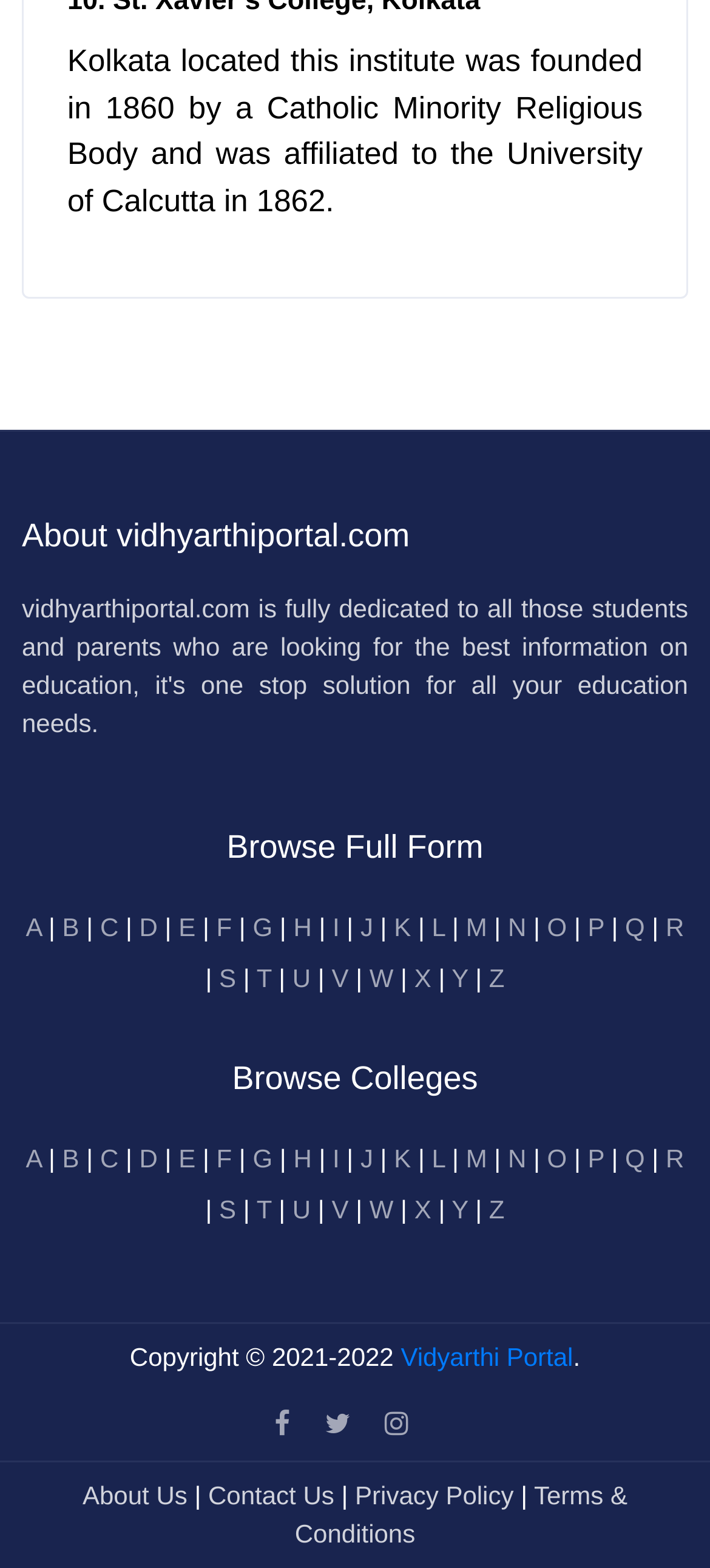Identify the bounding box coordinates of the part that should be clicked to carry out this instruction: "Click on the search icon".

[0.386, 0.899, 0.409, 0.919]